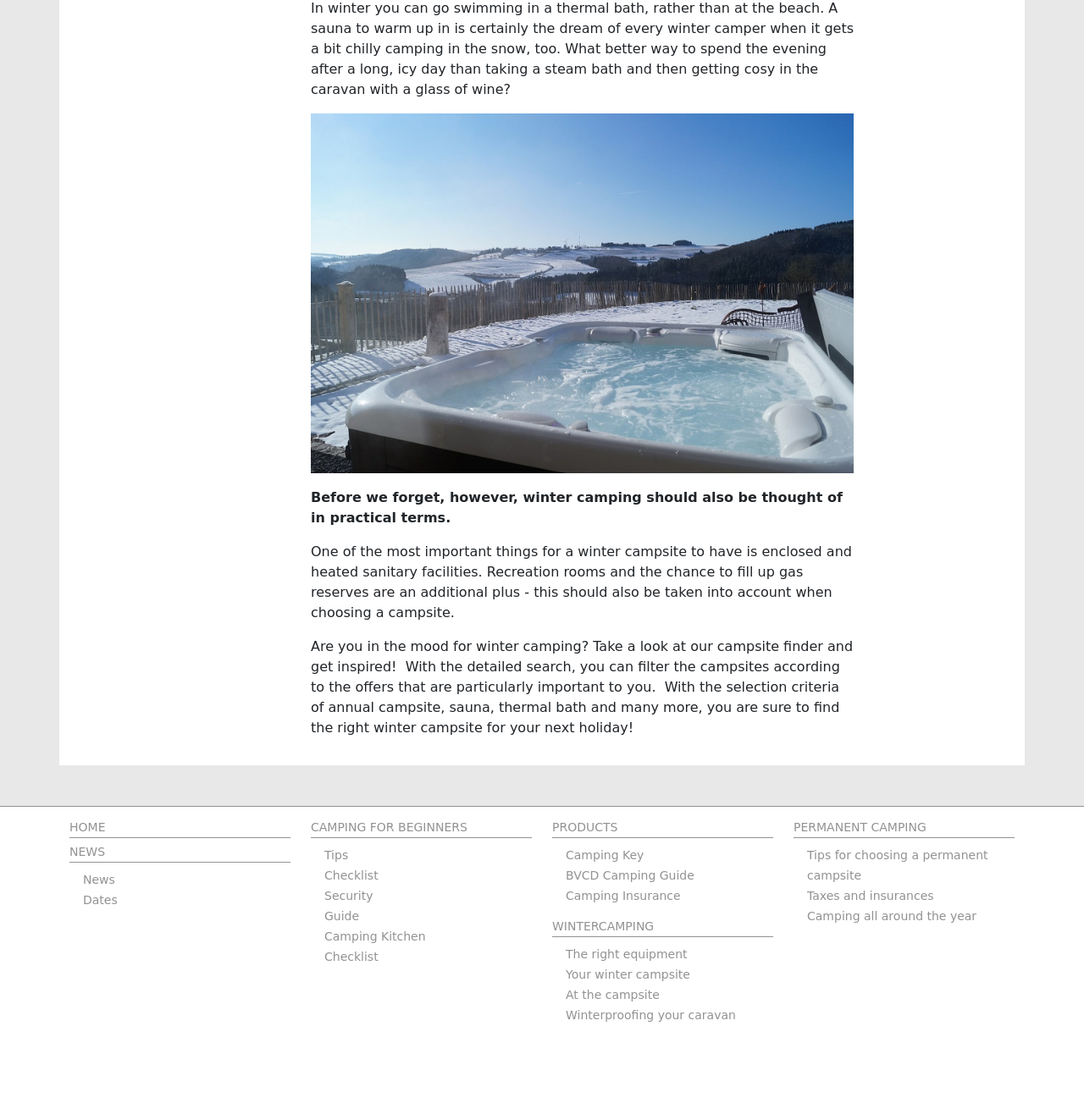Pinpoint the bounding box coordinates of the clickable area needed to execute the instruction: "Read about winter camping". The coordinates should be specified as four float numbers between 0 and 1, i.e., [left, top, right, bottom].

[0.287, 0.57, 0.787, 0.657]